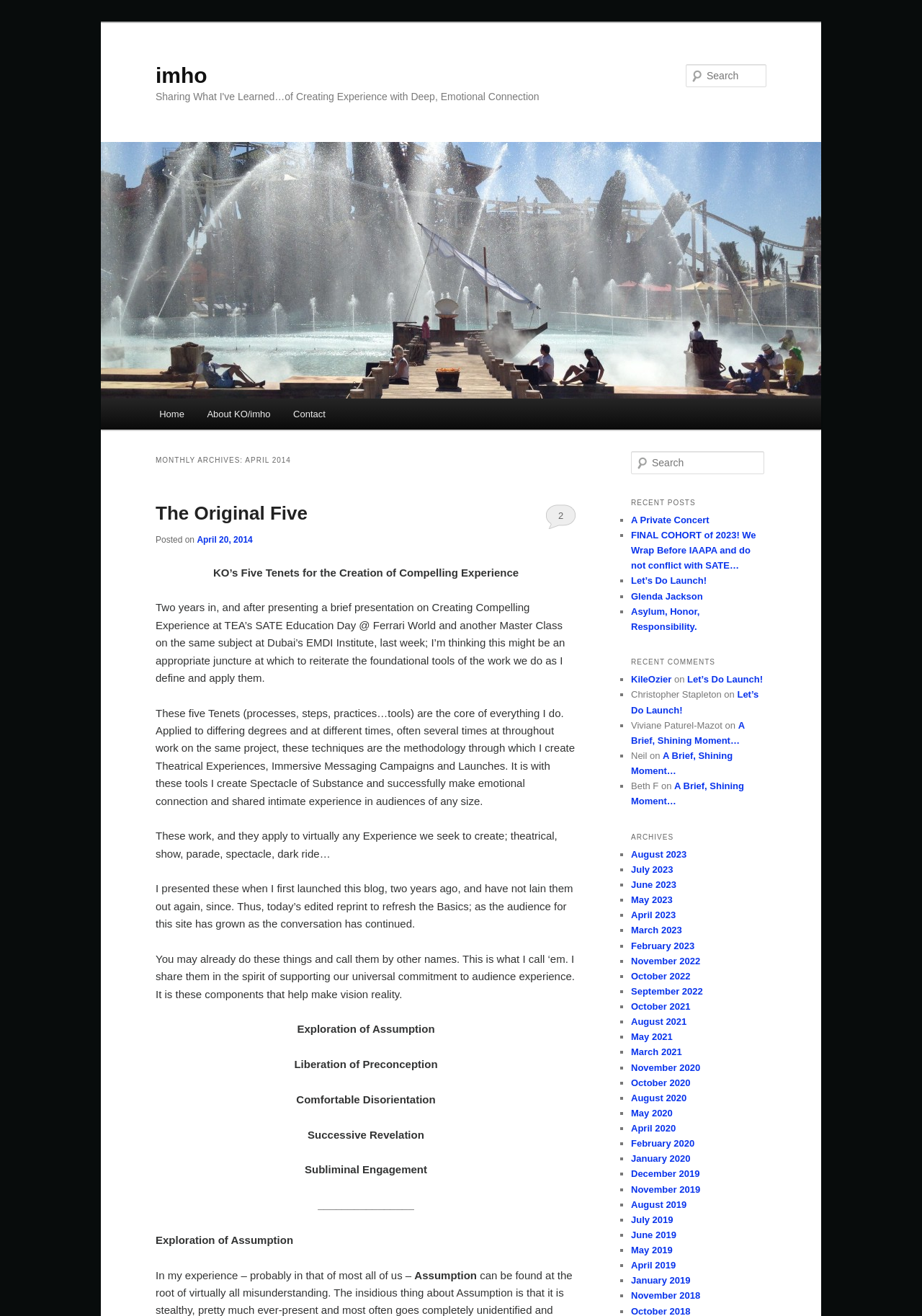Find the bounding box coordinates for the element that must be clicked to complete the instruction: "Search for something". The coordinates should be four float numbers between 0 and 1, indicated as [left, top, right, bottom].

[0.744, 0.049, 0.831, 0.066]